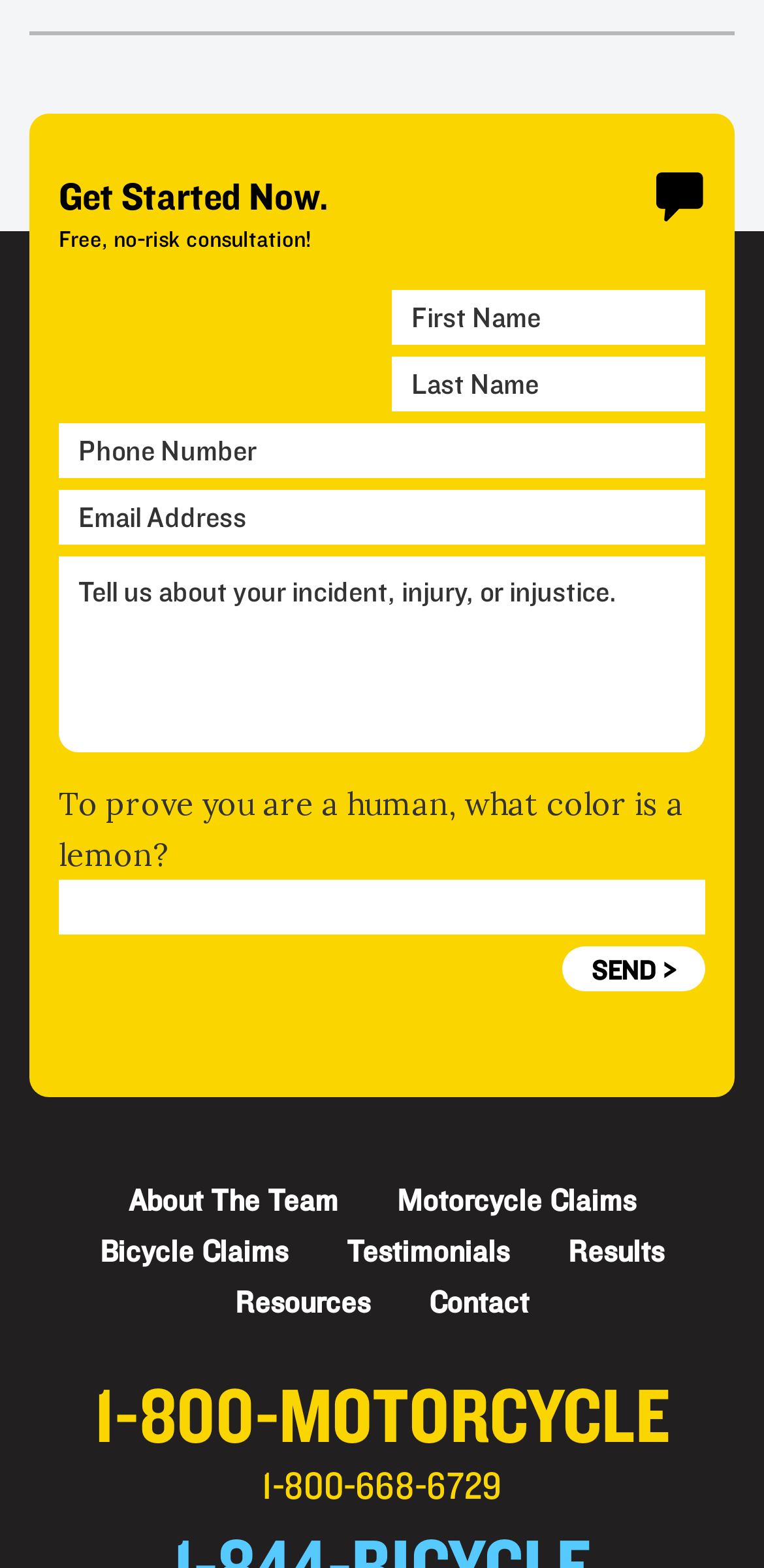Find and indicate the bounding box coordinates of the region you should select to follow the given instruction: "View 'Recent Posts'".

None